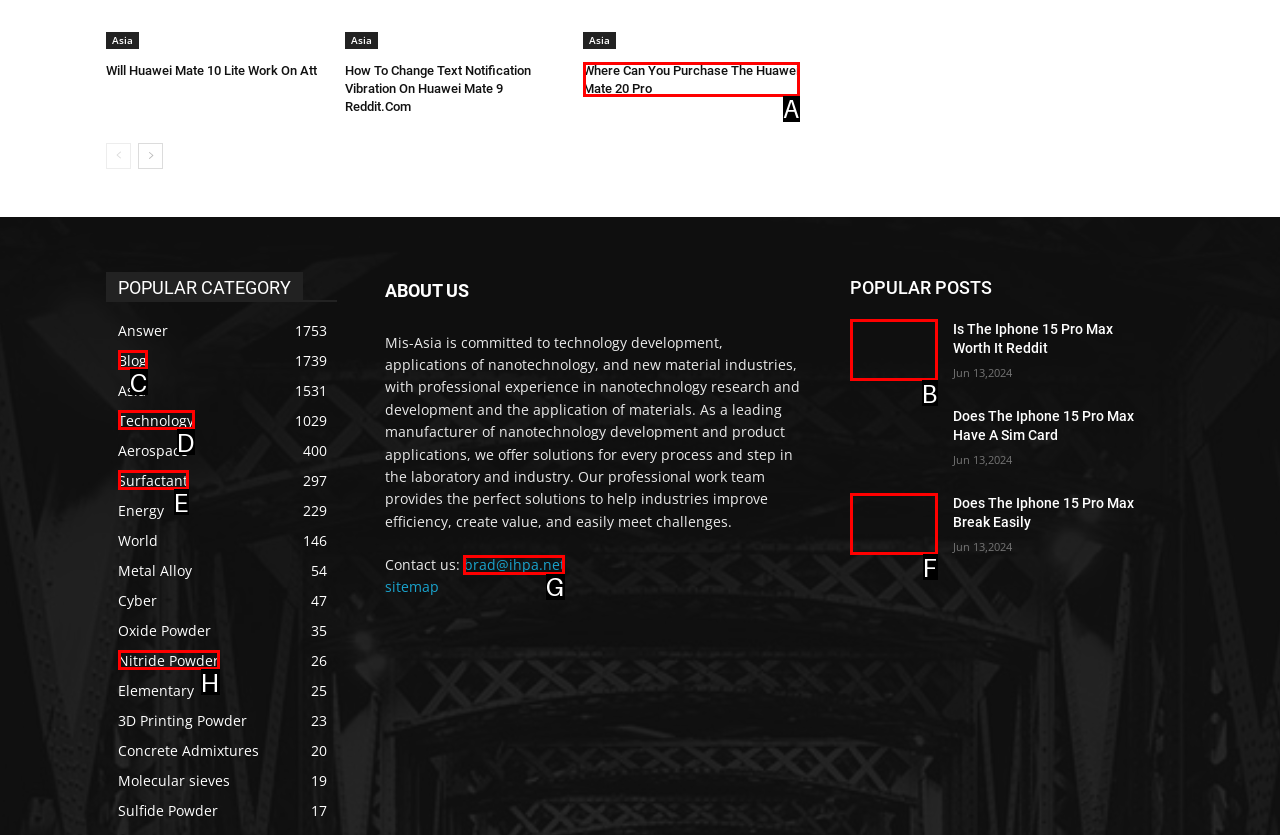For the task: Contact us through 'brad@ihpa.net', identify the HTML element to click.
Provide the letter corresponding to the right choice from the given options.

G